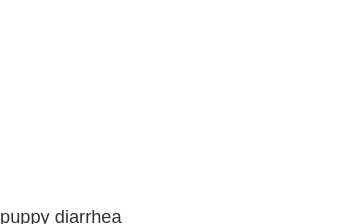Answer briefly with one word or phrase:
What is the condition that can be concerning for pet owners?

diarrhea in puppies